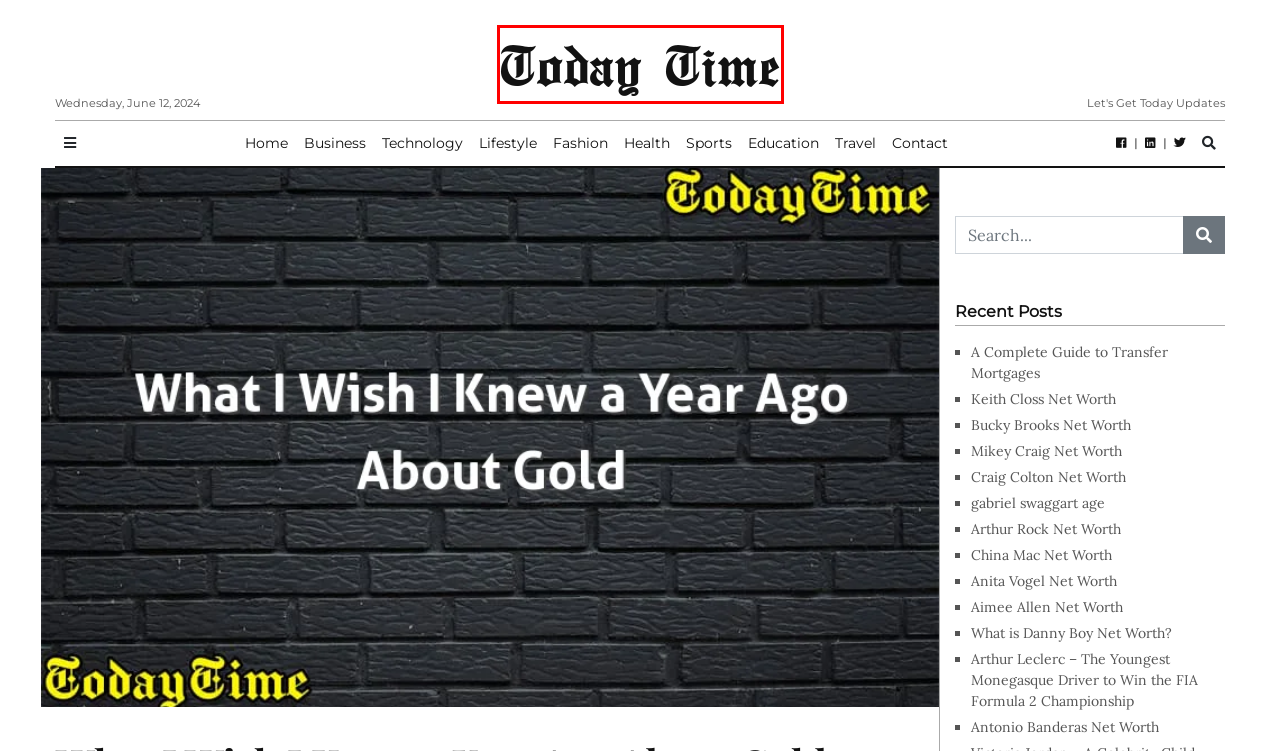You are provided a screenshot of a webpage featuring a red bounding box around a UI element. Choose the webpage description that most accurately represents the new webpage after clicking the element within the red bounding box. Here are the candidates:
A. Fashion - Today Time
B. Education - Today Time
C. Today Time - Let's Get Today Updates
D. Contact - Today Time
E. Arthur Leclerc - The Youngest Monegasque Driver to Win the FIA Formula 2 Championship - Today Time
F. Keith Closs Net Worth - Today Time
G. Technology - Today Time
H. Antonio Banderas Net Worth - Today Time

C